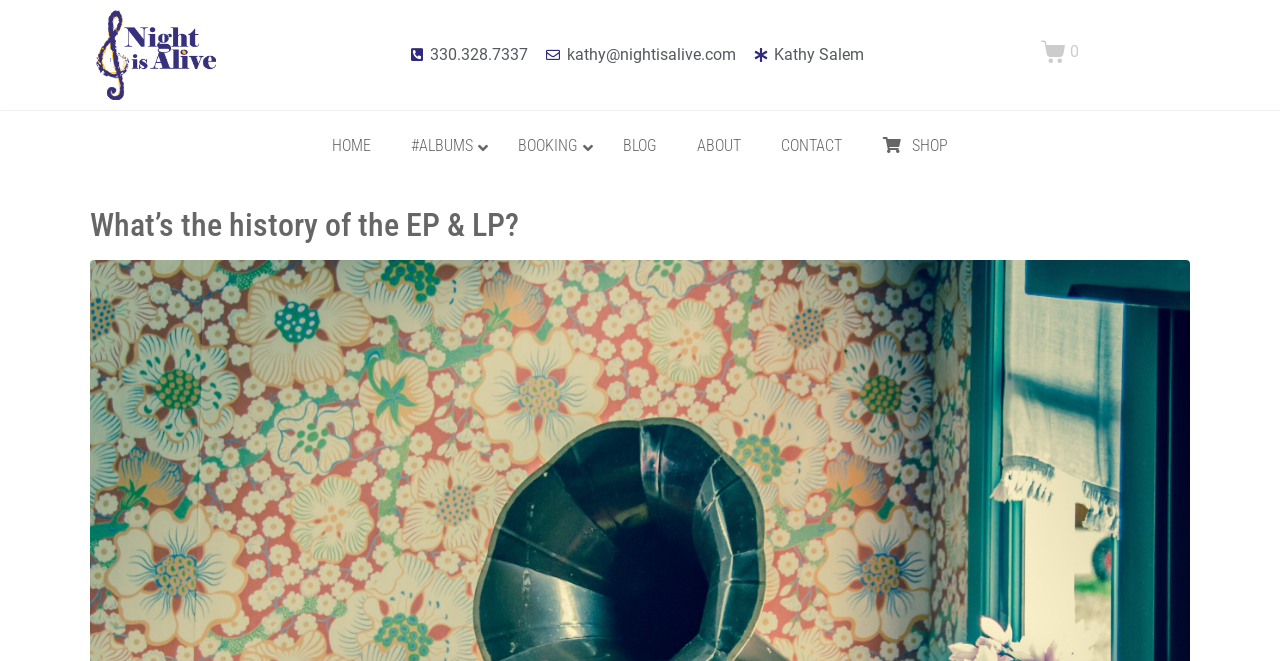Please determine the bounding box coordinates of the clickable area required to carry out the following instruction: "Read the news about Germany". The coordinates must be four float numbers between 0 and 1, represented as [left, top, right, bottom].

None